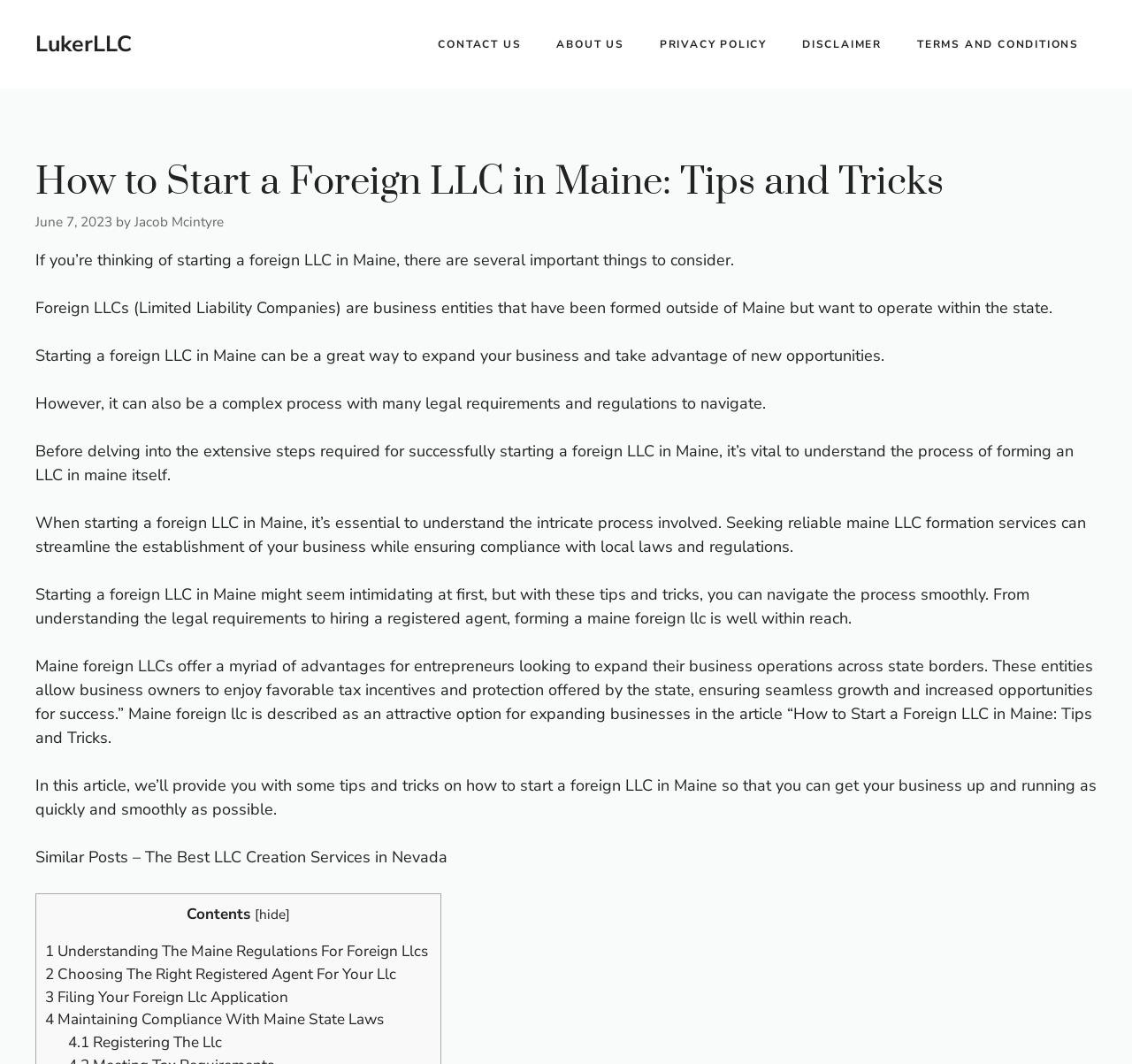Please identify the bounding box coordinates of the clickable element to fulfill the following instruction: "Get maine LLC formation services". The coordinates should be four float numbers between 0 and 1, i.e., [left, top, right, bottom].

[0.748, 0.481, 0.934, 0.501]